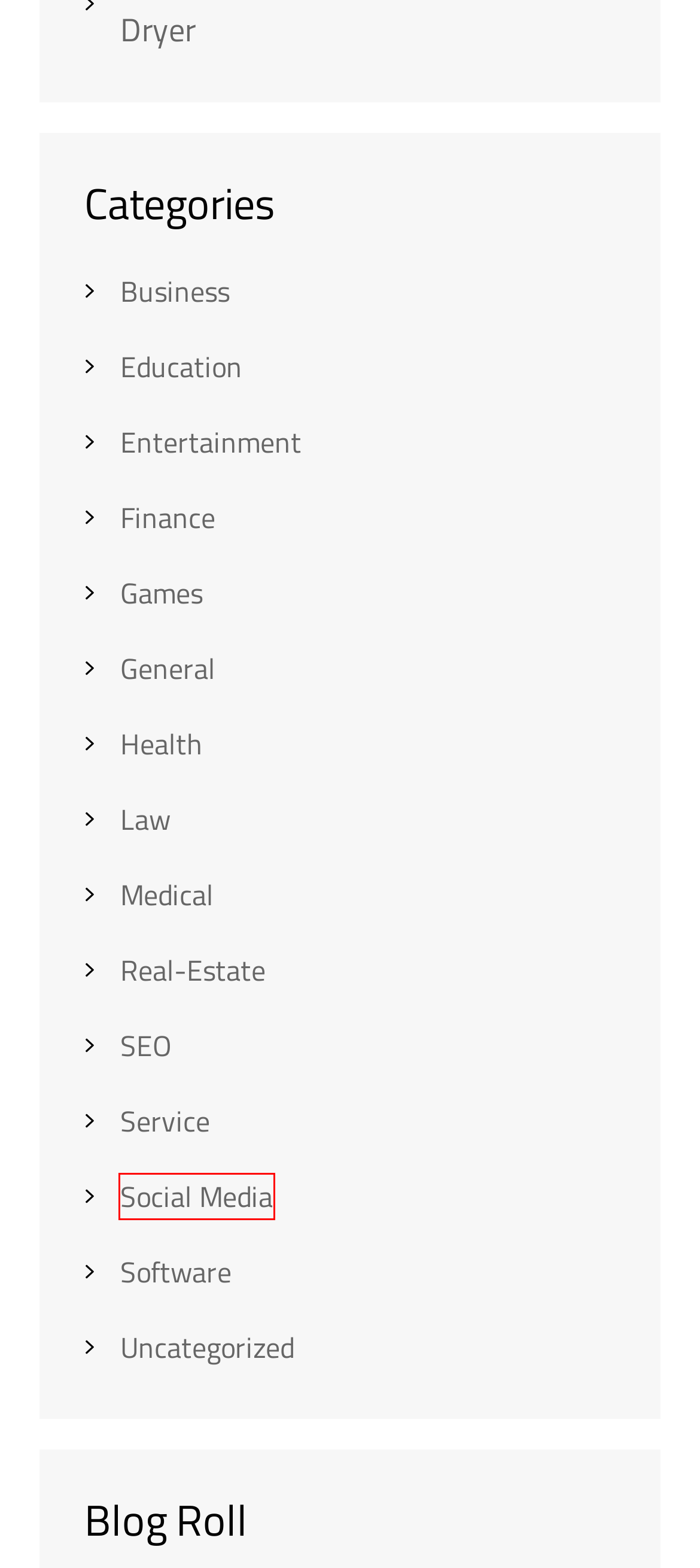You have a screenshot of a webpage with an element surrounded by a red bounding box. Choose the webpage description that best describes the new page after clicking the element inside the red bounding box. Here are the candidates:
A. Software – Dunces
B. Social Media – Dunces
C. Service – Dunces
D. Law – Dunces
E. Medical – Dunces
F. Uncategorized – Dunces
G. Health – Dunces
H. SEO – Dunces

B